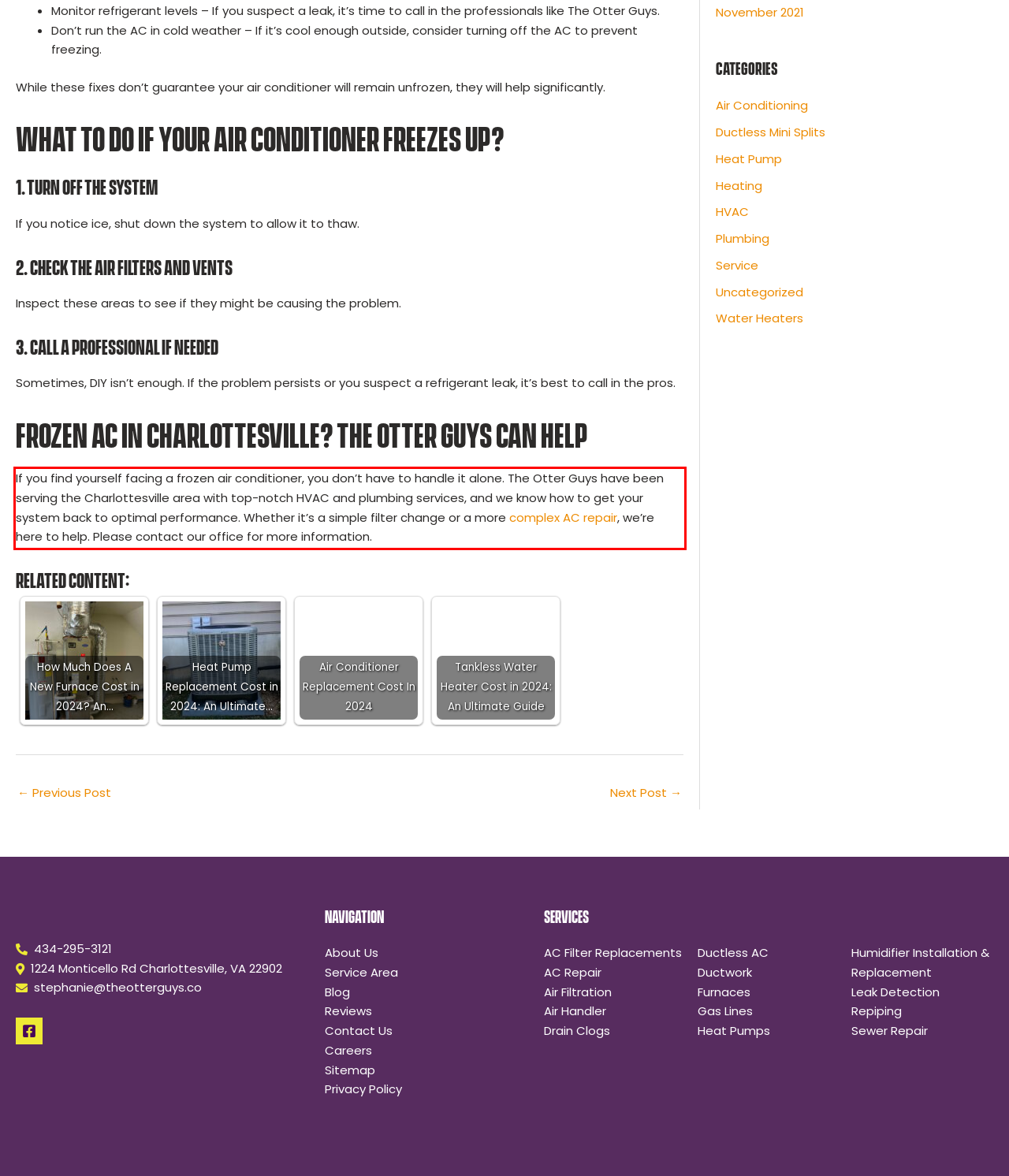You are provided with a webpage screenshot that includes a red rectangle bounding box. Extract the text content from within the bounding box using OCR.

If you find yourself facing a frozen air conditioner, you don’t have to handle it alone. The Otter Guys have been serving the Charlottesville area with top-notch HVAC and plumbing services, and we know how to get your system back to optimal performance. Whether it’s a simple filter change or a more complex AC repair, we’re here to help. Please contact our office for more information.